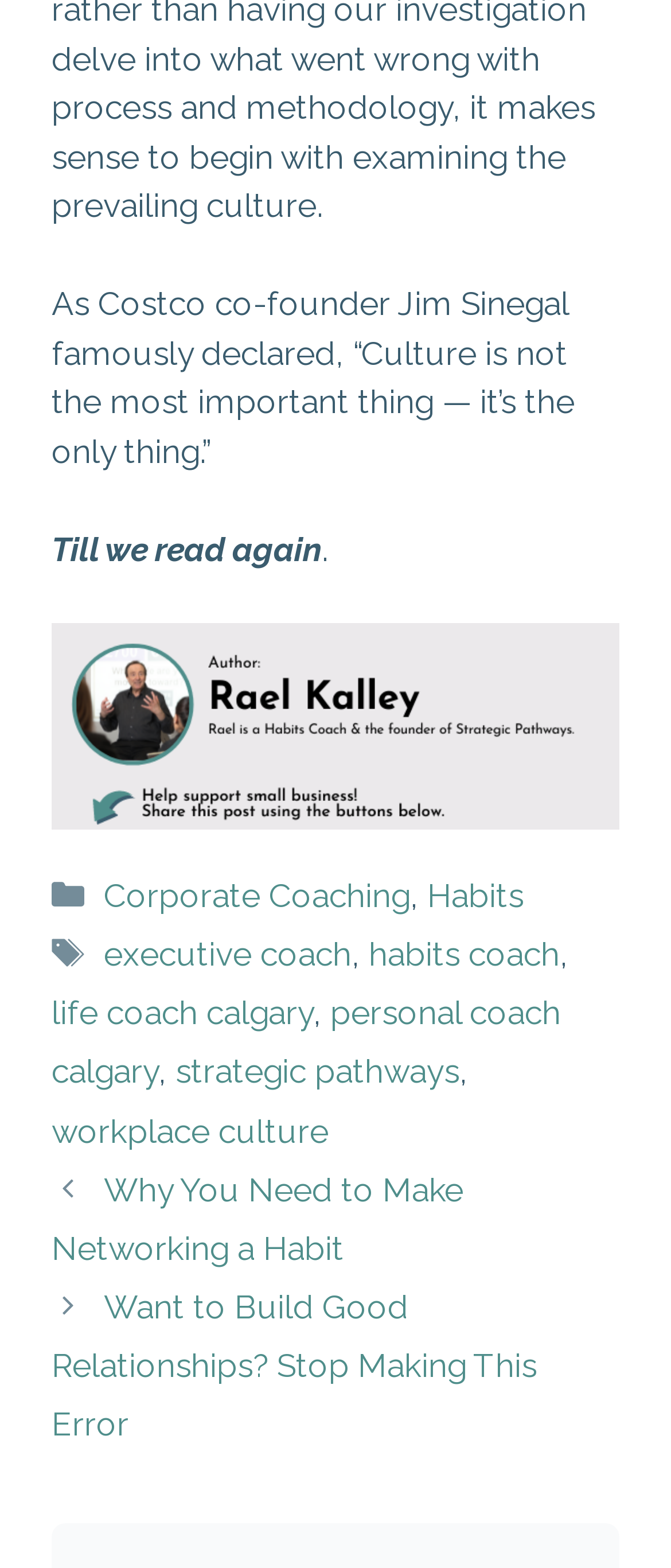What categories are listed in the footer?
Could you please answer the question thoroughly and with as much detail as possible?

The footer section of the webpage lists categories, including Corporate Coaching and Habits, which are linked to related topics.